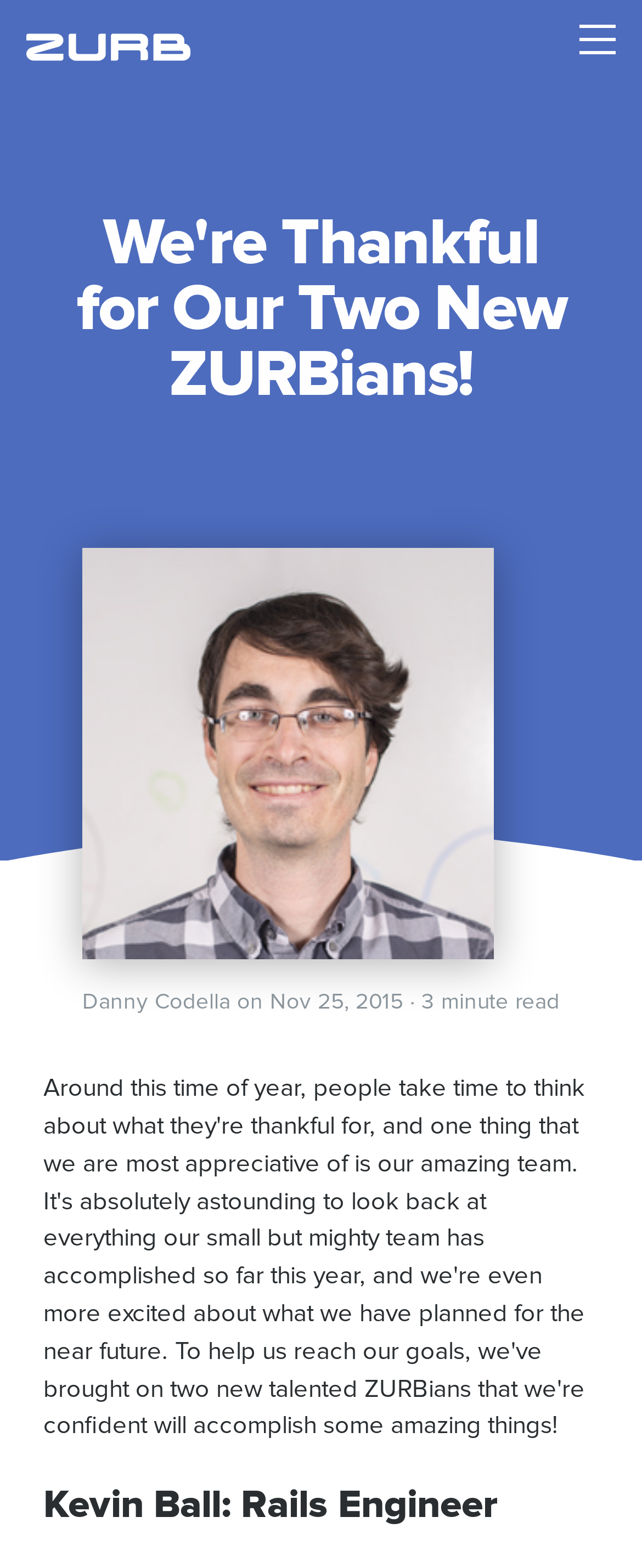Using the elements shown in the image, answer the question comprehensively: Who wrote the article?

In the figcaption, I found a heading that mentions 'Danny Codella on Nov 25, 2015', which indicates the author of the article.